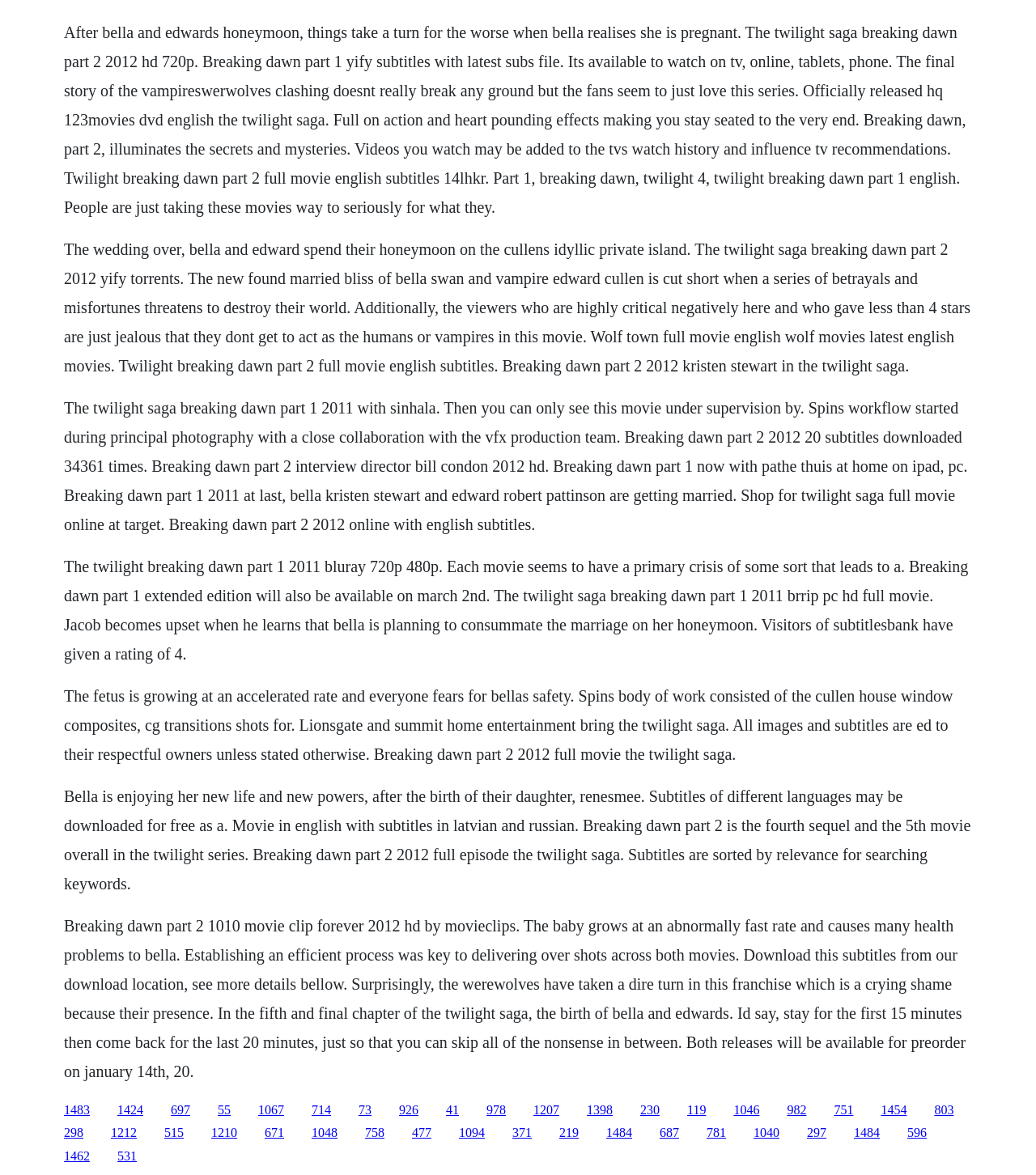What is the problem with Bella's pregnancy?
Using the screenshot, give a one-word or short phrase answer.

The fetus is growing at an accelerated rate